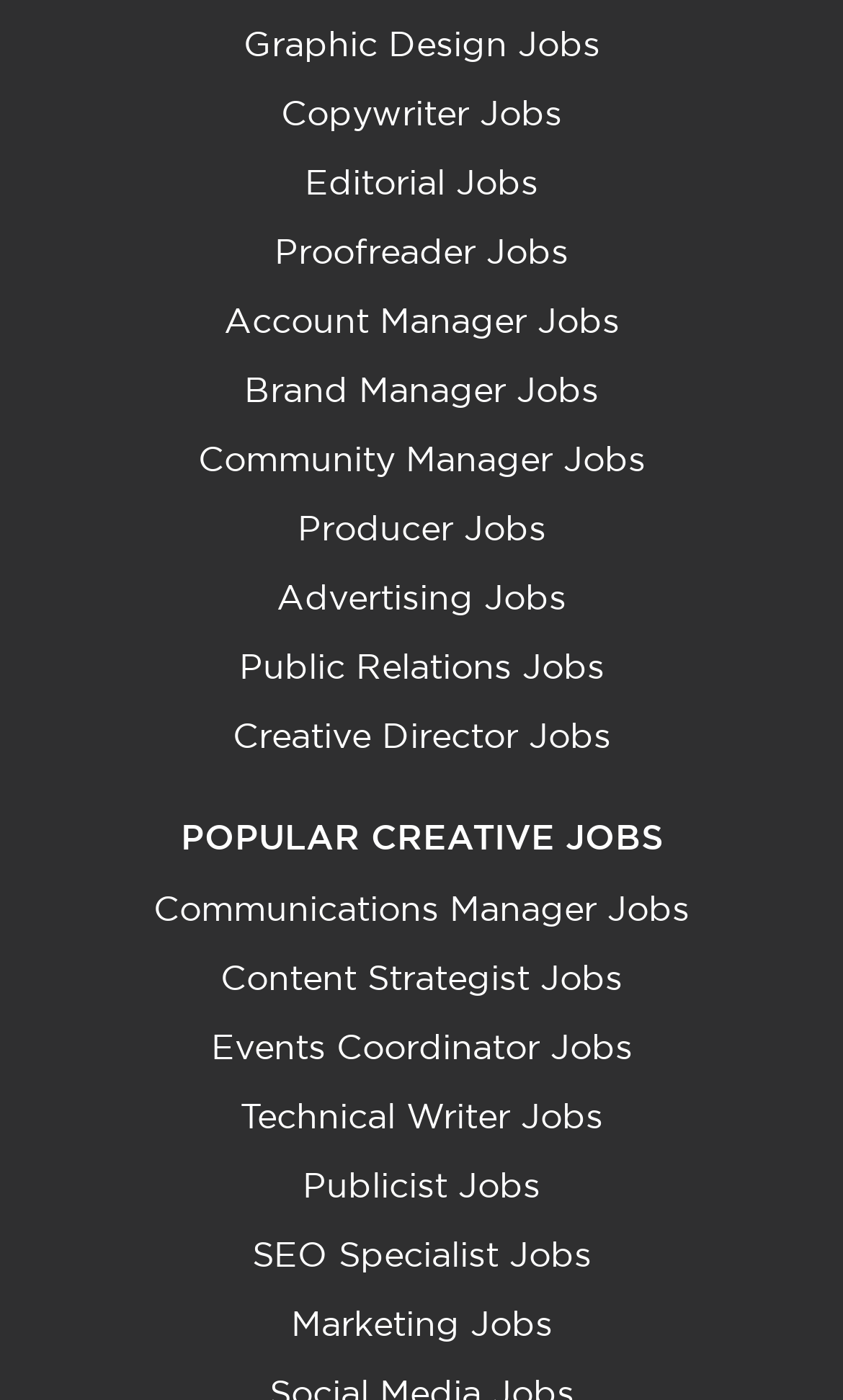Is 'Public Relations Jobs' listed above or below 'Account Manager Jobs'?
Please look at the screenshot and answer in one word or a short phrase.

Above